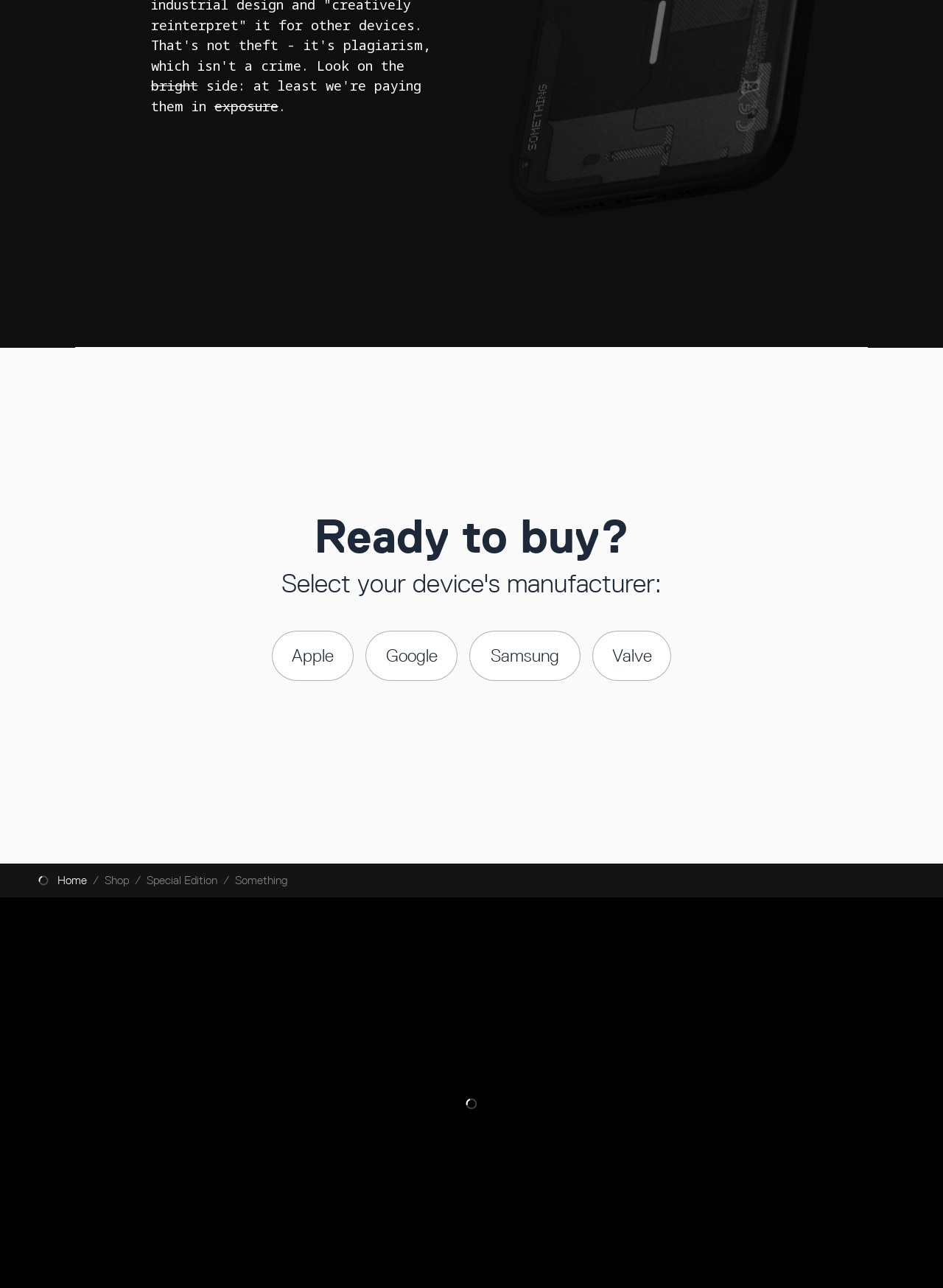Provide the bounding box coordinates for the UI element that is described by this text: "Home". The coordinates should be in the form of four float numbers between 0 and 1: [left, top, right, bottom].

[0.04, 0.677, 0.092, 0.69]